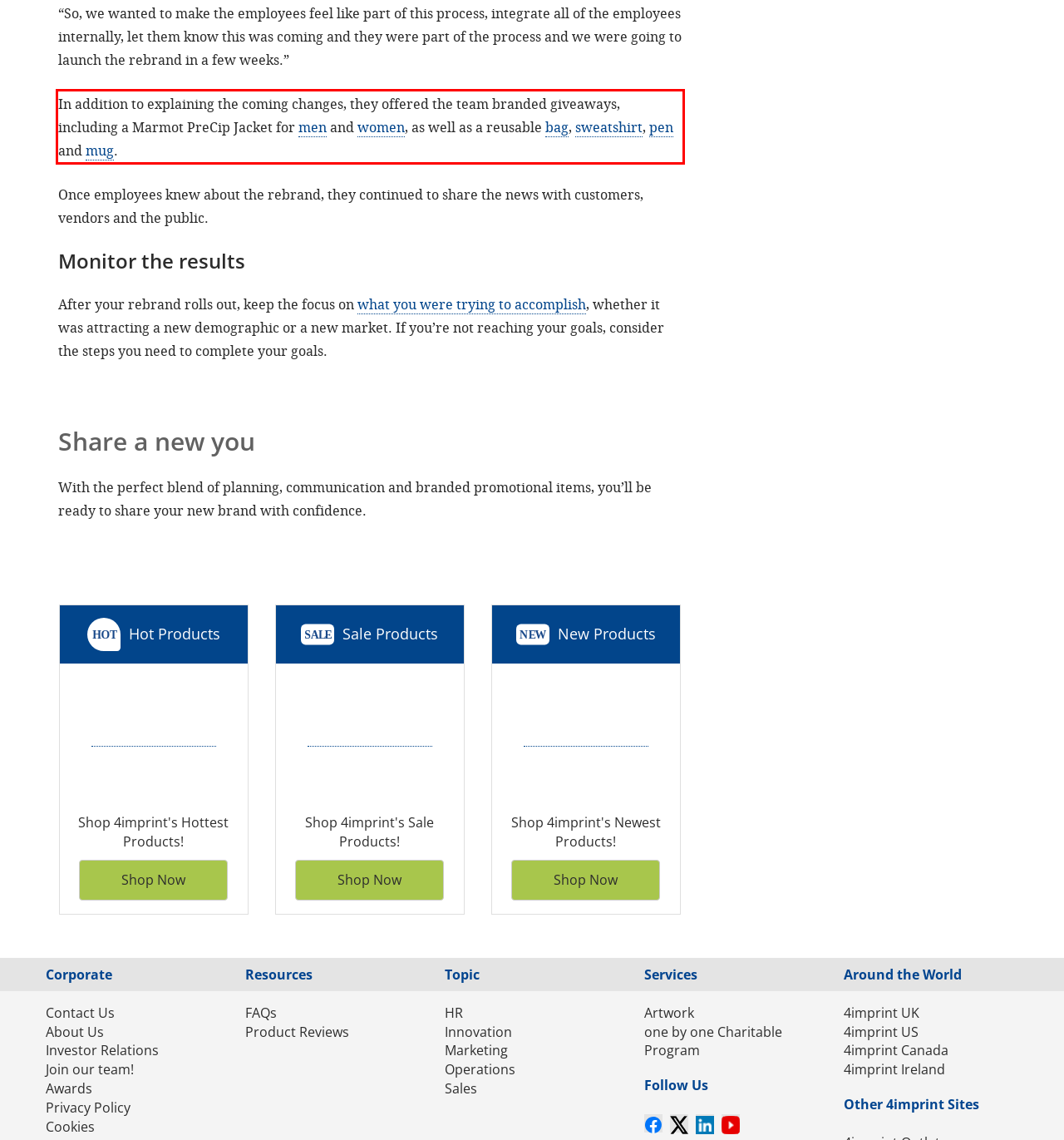Identify the text inside the red bounding box in the provided webpage screenshot and transcribe it.

In addition to explaining the coming changes, they offered the team branded giveaways, including a Marmot PreCip Jacket for men and women, as well as a reusable bag, sweatshirt, pen and mug.